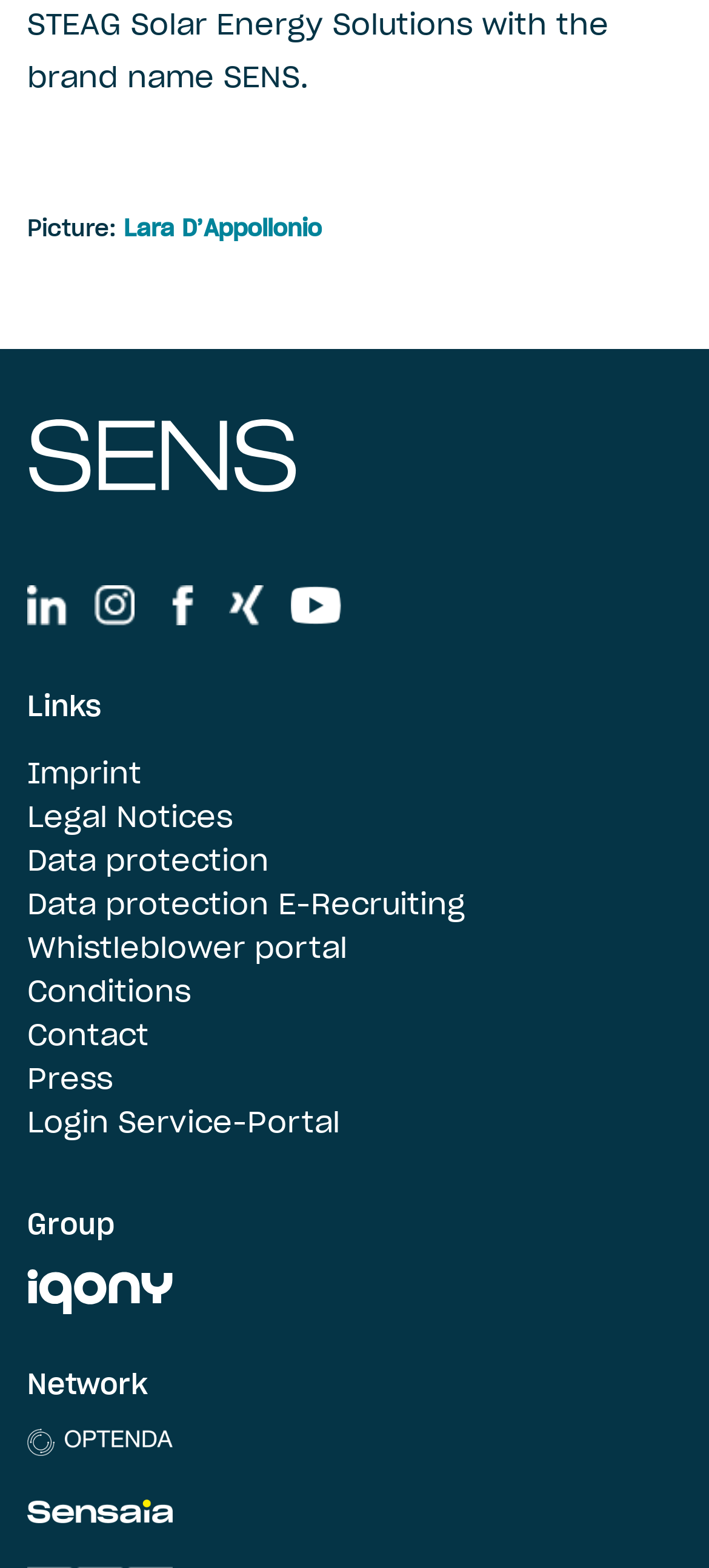Determine the bounding box coordinates of the target area to click to execute the following instruction: "Visit Facebook page."

None